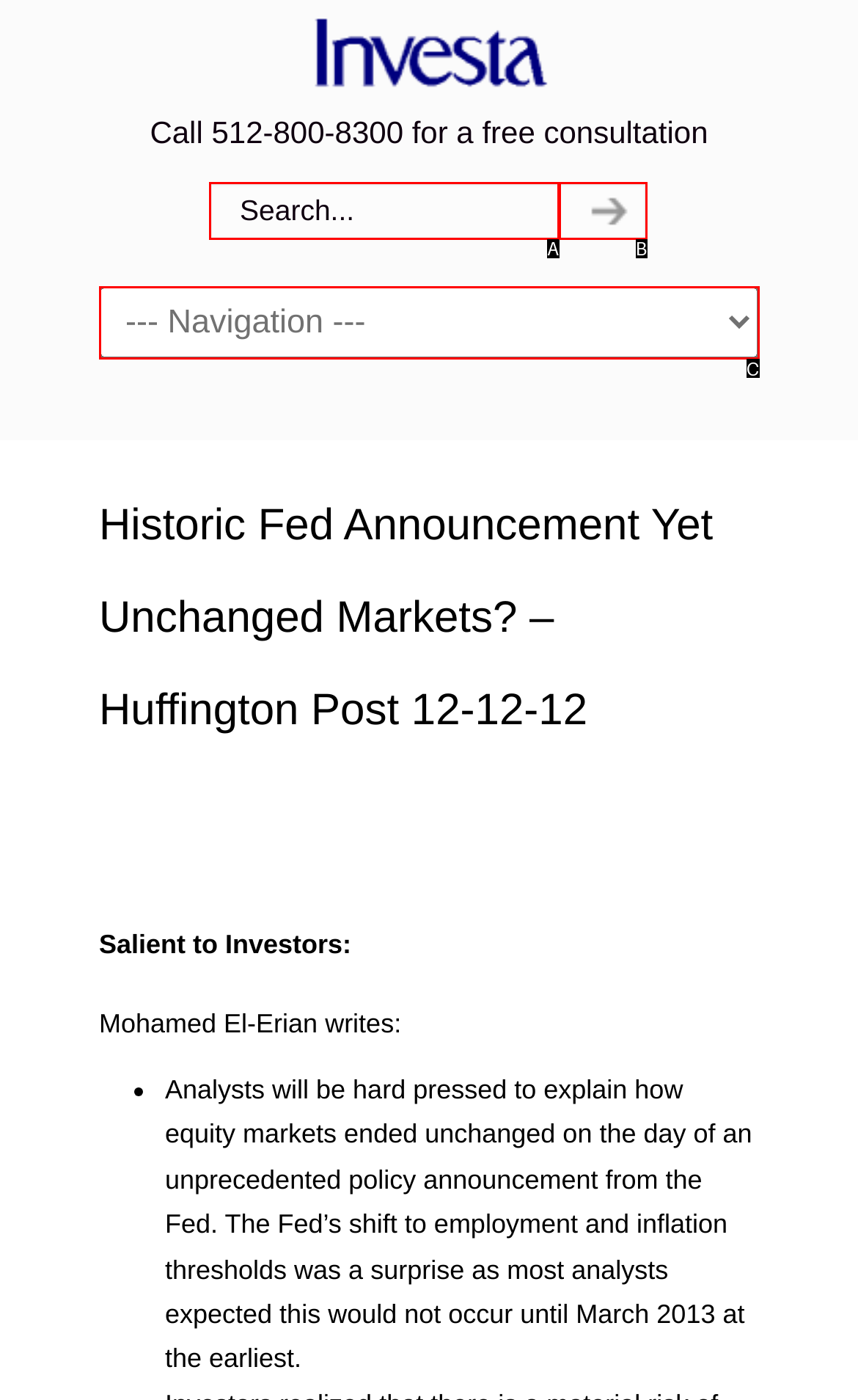Given the description: Toggle navigation
Identify the letter of the matching UI element from the options.

None